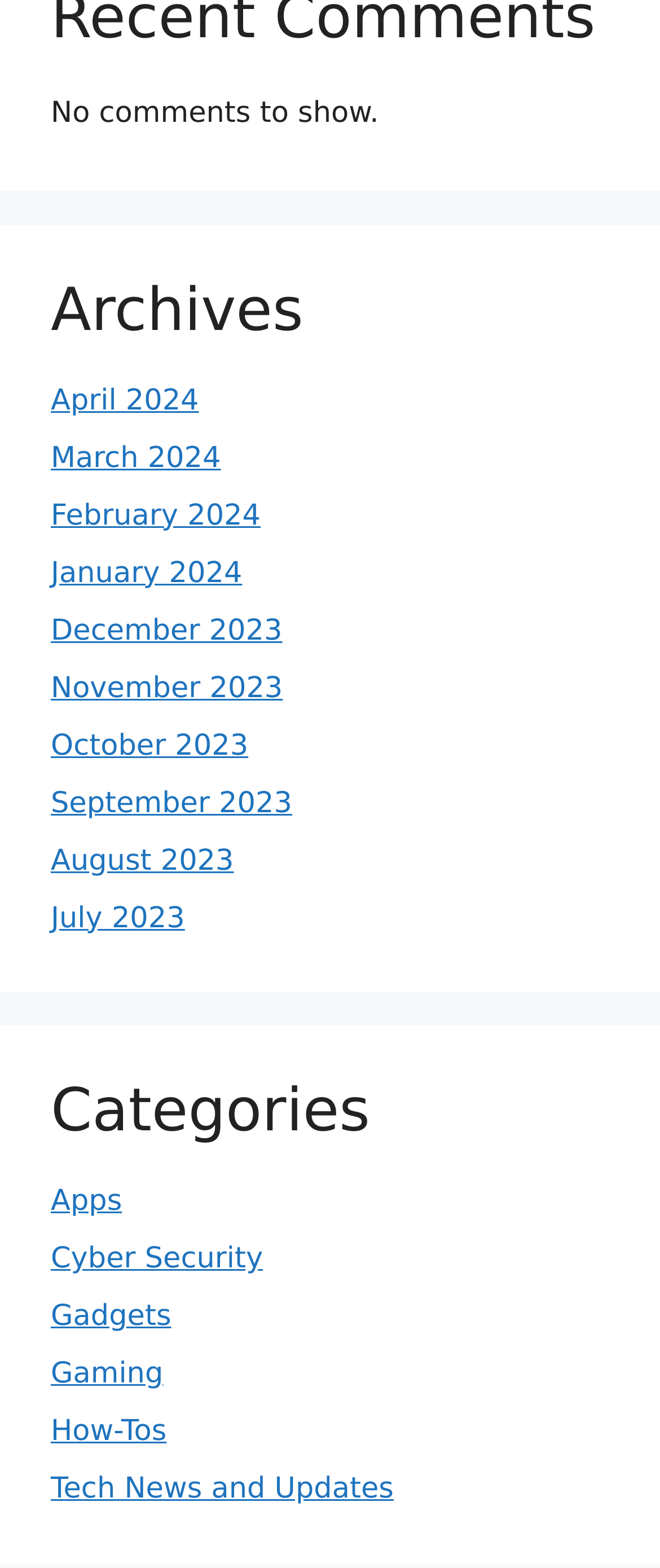What is the current comment status?
Respond to the question with a single word or phrase according to the image.

No comments to show